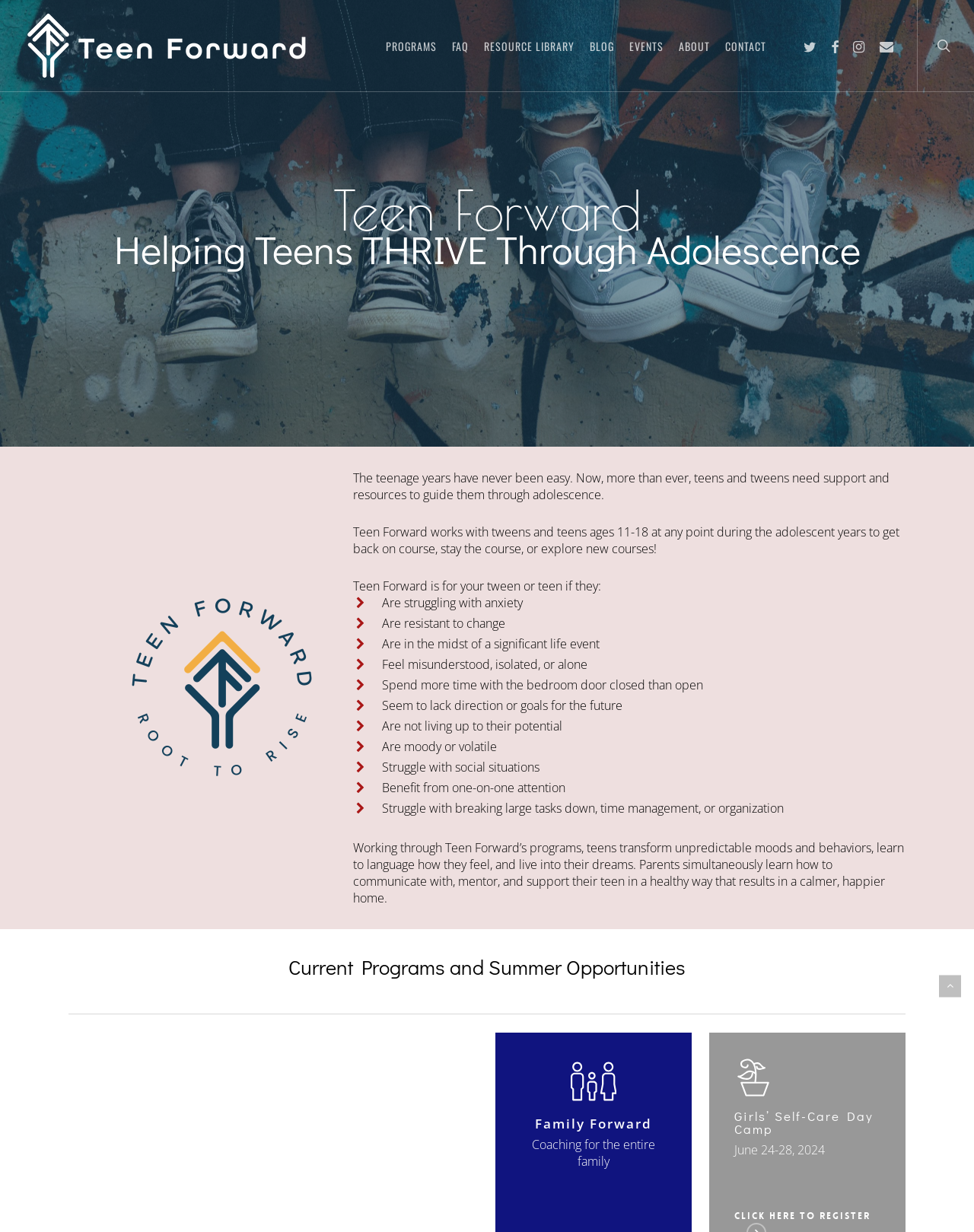Answer the question with a single word or phrase: 
What is the purpose of Teen Forward?

Helping teens thrive